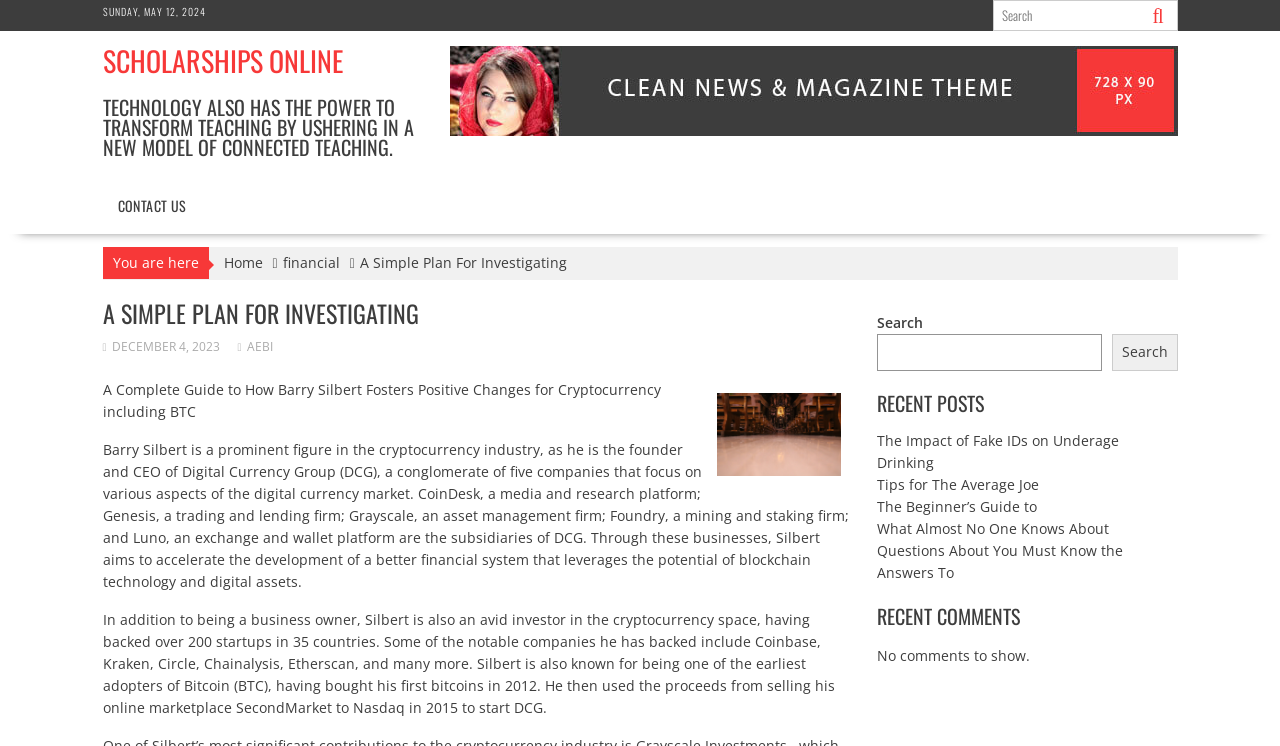Locate the bounding box of the user interface element based on this description: "The Beginner’s Guide to".

[0.685, 0.666, 0.81, 0.691]